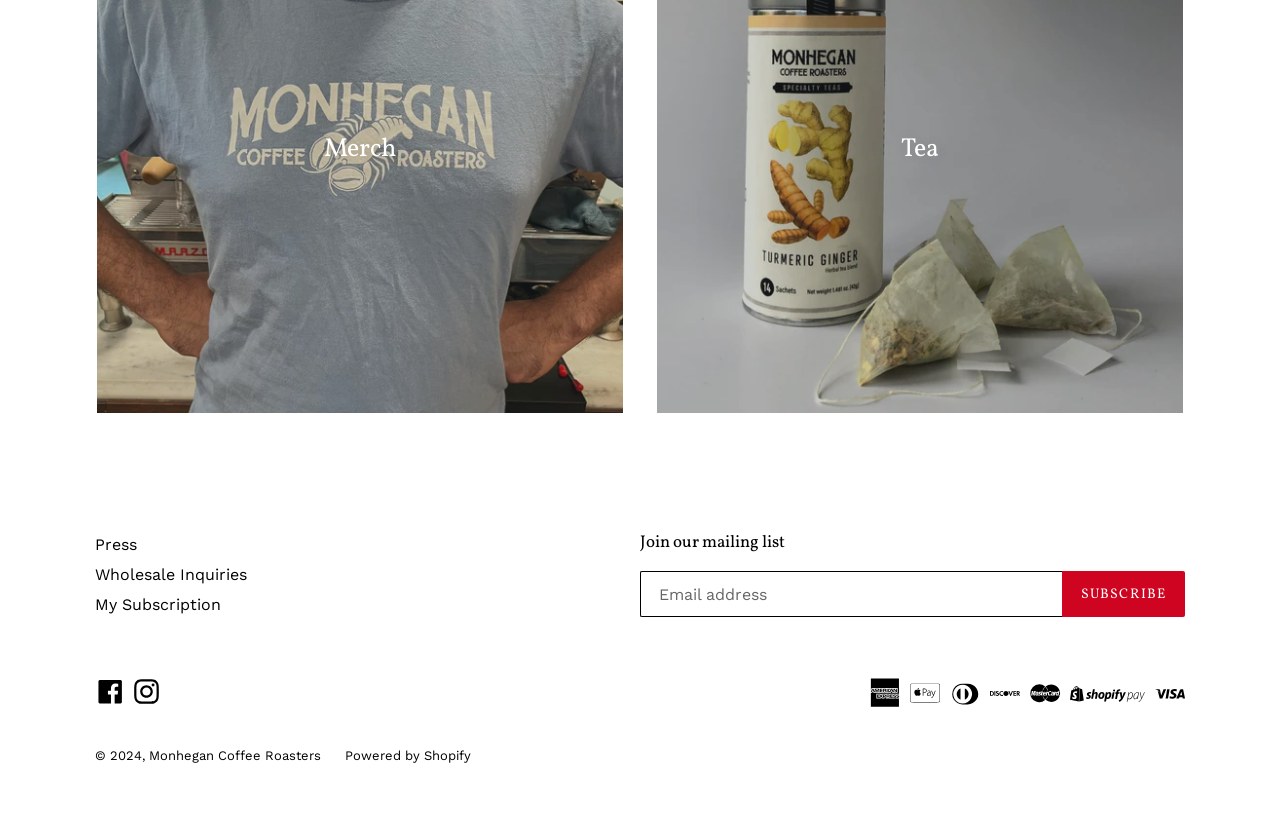Respond to the question below with a single word or phrase:
What is the first menu item?

Merch